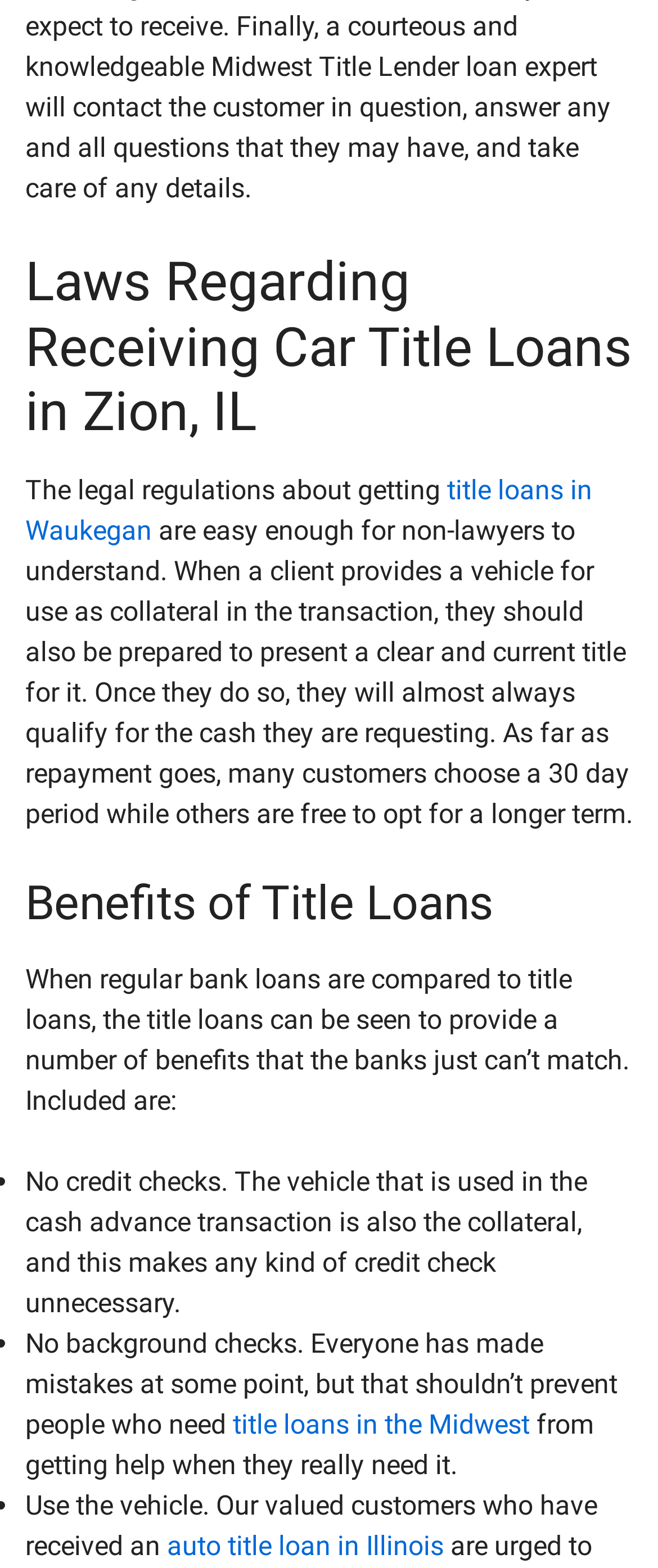Based on the element description auto title loan in Illinois, identify the bounding box coordinates for the UI element. The coordinates should be in the format (top-left x, top-left y, bottom-right x, bottom-right y) and within the 0 to 1 range.

[0.254, 0.976, 0.674, 0.996]